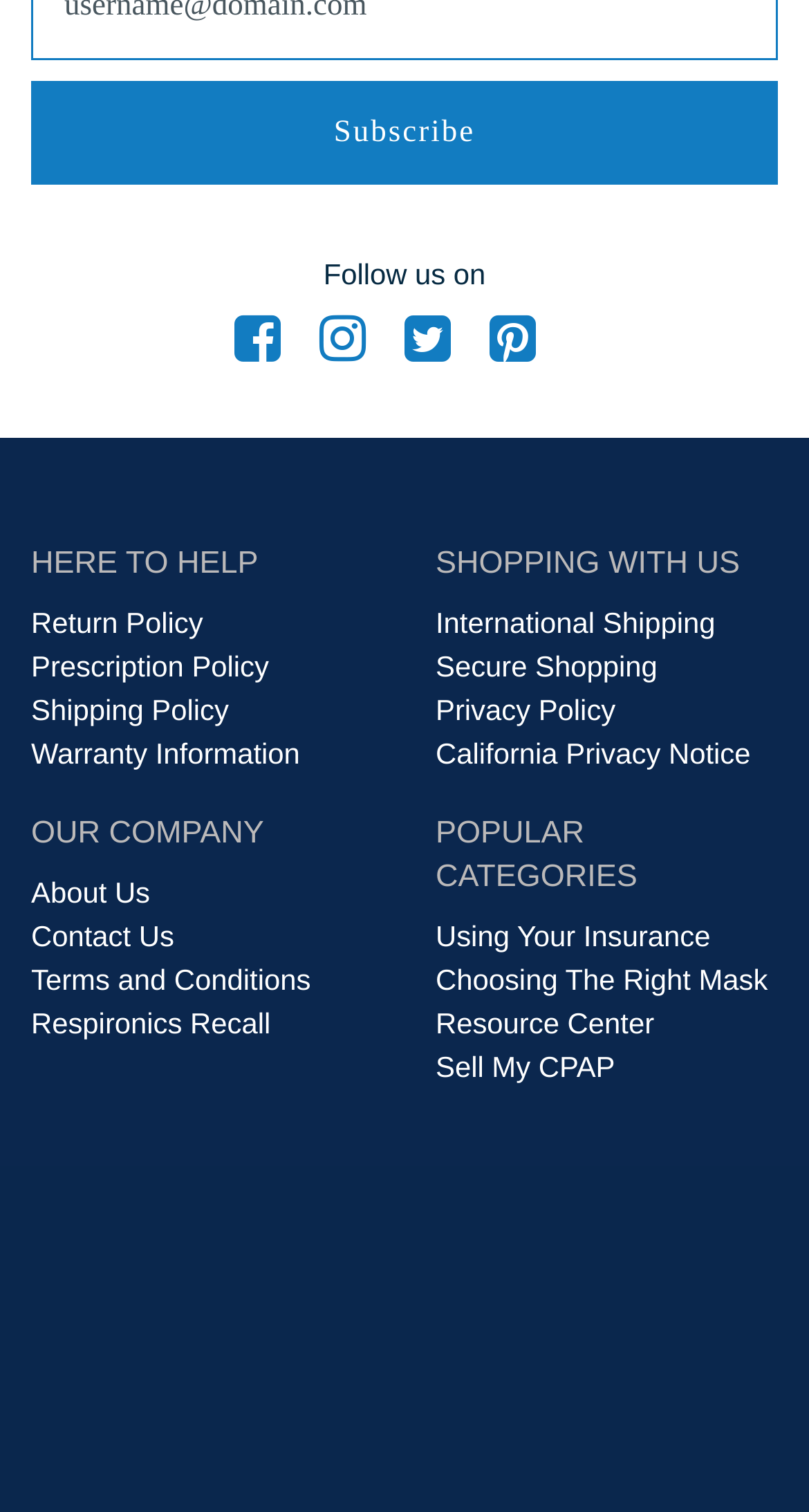Identify the bounding box coordinates for the element that needs to be clicked to fulfill this instruction: "View Return Policy". Provide the coordinates in the format of four float numbers between 0 and 1: [left, top, right, bottom].

[0.038, 0.401, 0.251, 0.423]